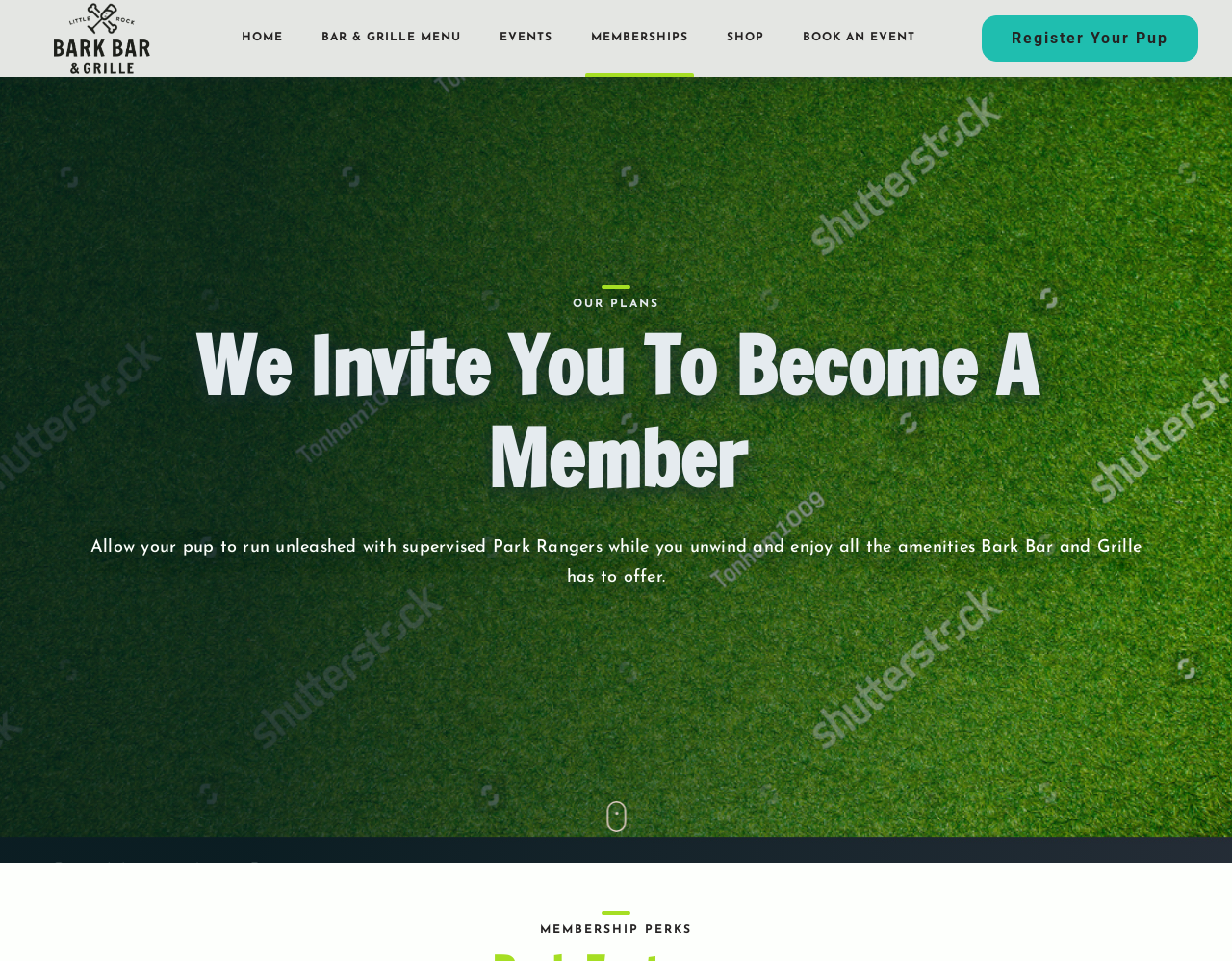Use a single word or phrase to answer the question:
What is the purpose of the memberships?

Allow pup to run unleashed